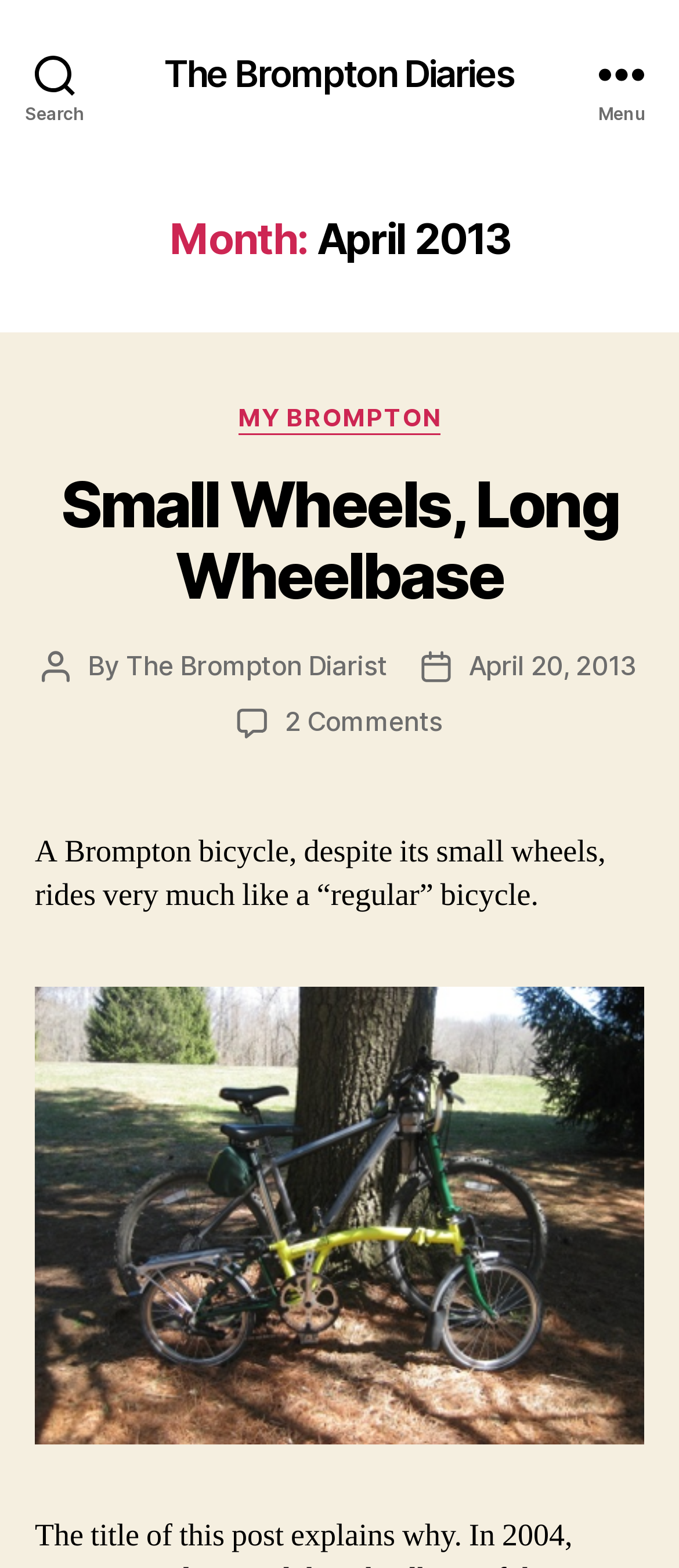What is the title of the post?
Please respond to the question thoroughly and include all relevant details.

The title of the post can be found in the middle of the webpage, which is a heading element with the text 'Small Wheels, Long Wheelbase'.